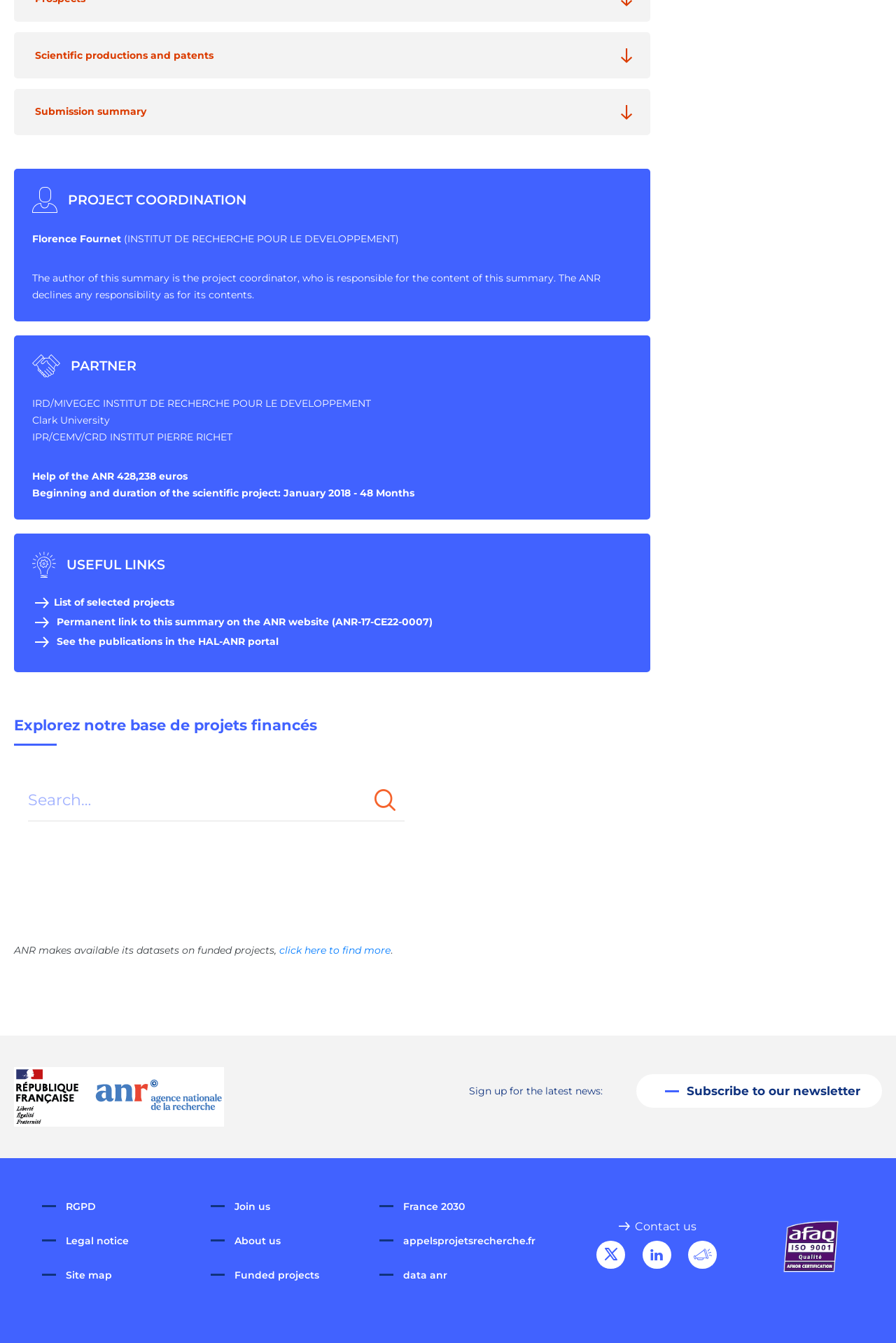Can you determine the bounding box coordinates of the area that needs to be clicked to fulfill the following instruction: "Subscribe to the newsletter"?

[0.71, 0.8, 0.984, 0.825]